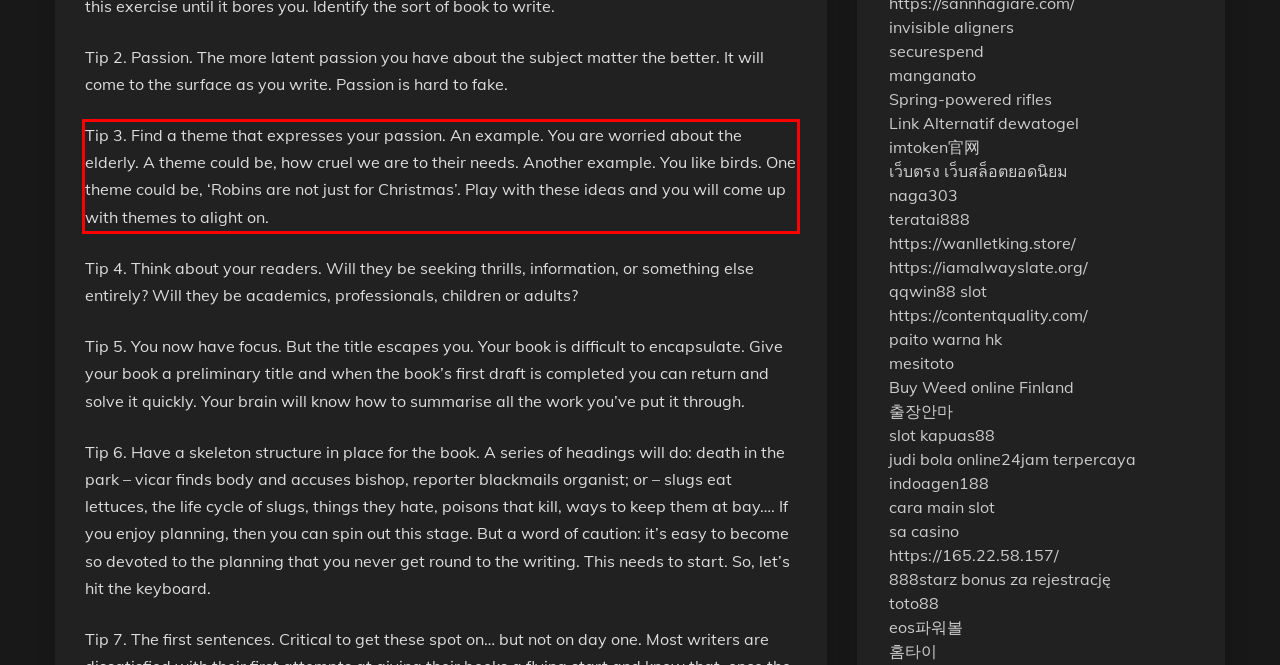Analyze the screenshot of a webpage where a red rectangle is bounding a UI element. Extract and generate the text content within this red bounding box.

Tip 3. Find a theme that expresses your passion. An example. You are worried about the elderly. A theme could be, how cruel we are to their needs. Another example. You like birds. One theme could be, ‘Robins are not just for Christmas’. Play with these ideas and you will come up with themes to alight on.